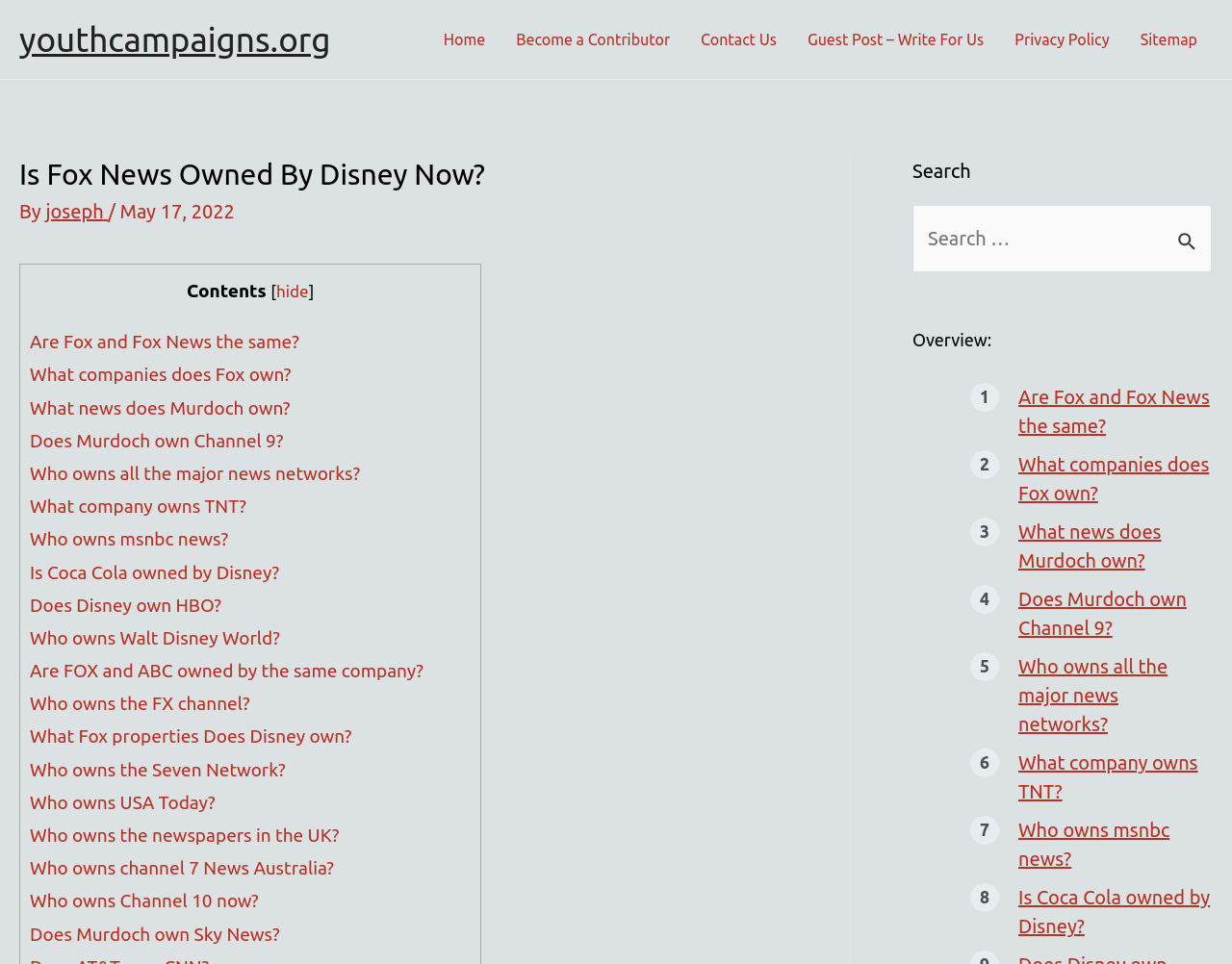What is the purpose of the search bar?
Based on the screenshot, provide a one-word or short-phrase response.

To search the website